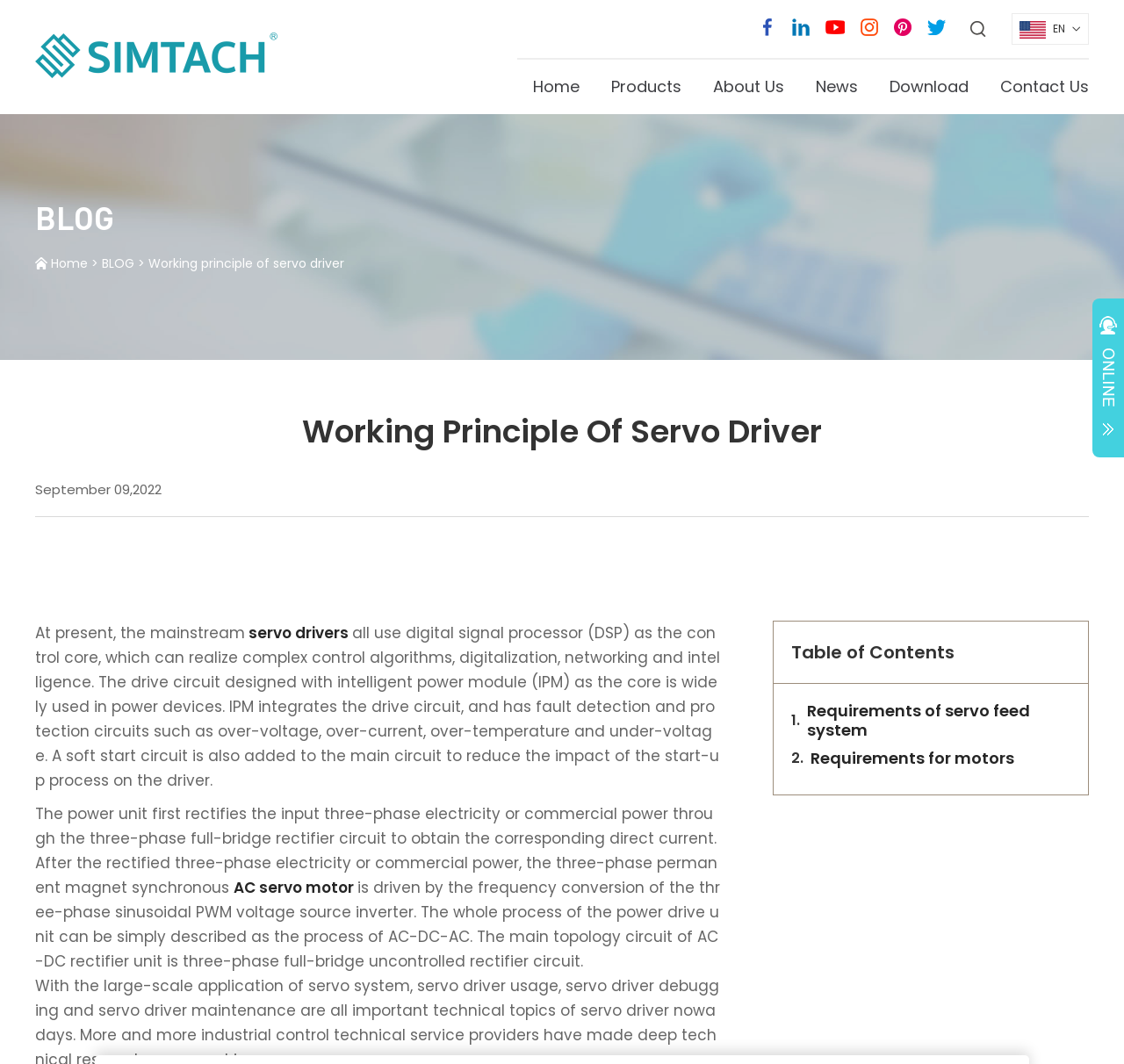Please locate the bounding box coordinates of the element that should be clicked to achieve the given instruction: "Click the '展开' link".

[0.972, 0.297, 1.0, 0.431]